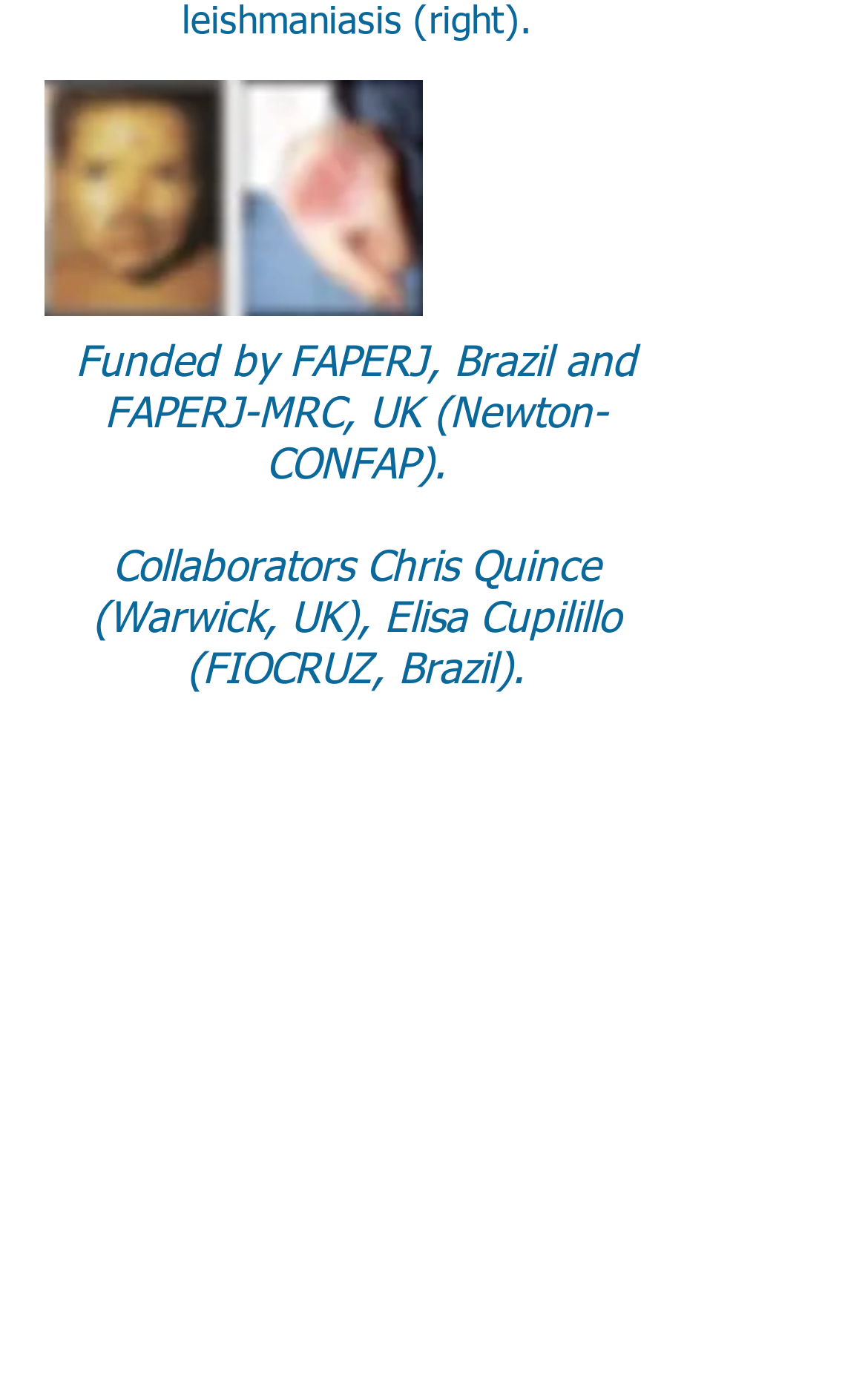Provide a short answer to the following question with just one word or phrase: How many logos are displayed at the bottom?

2